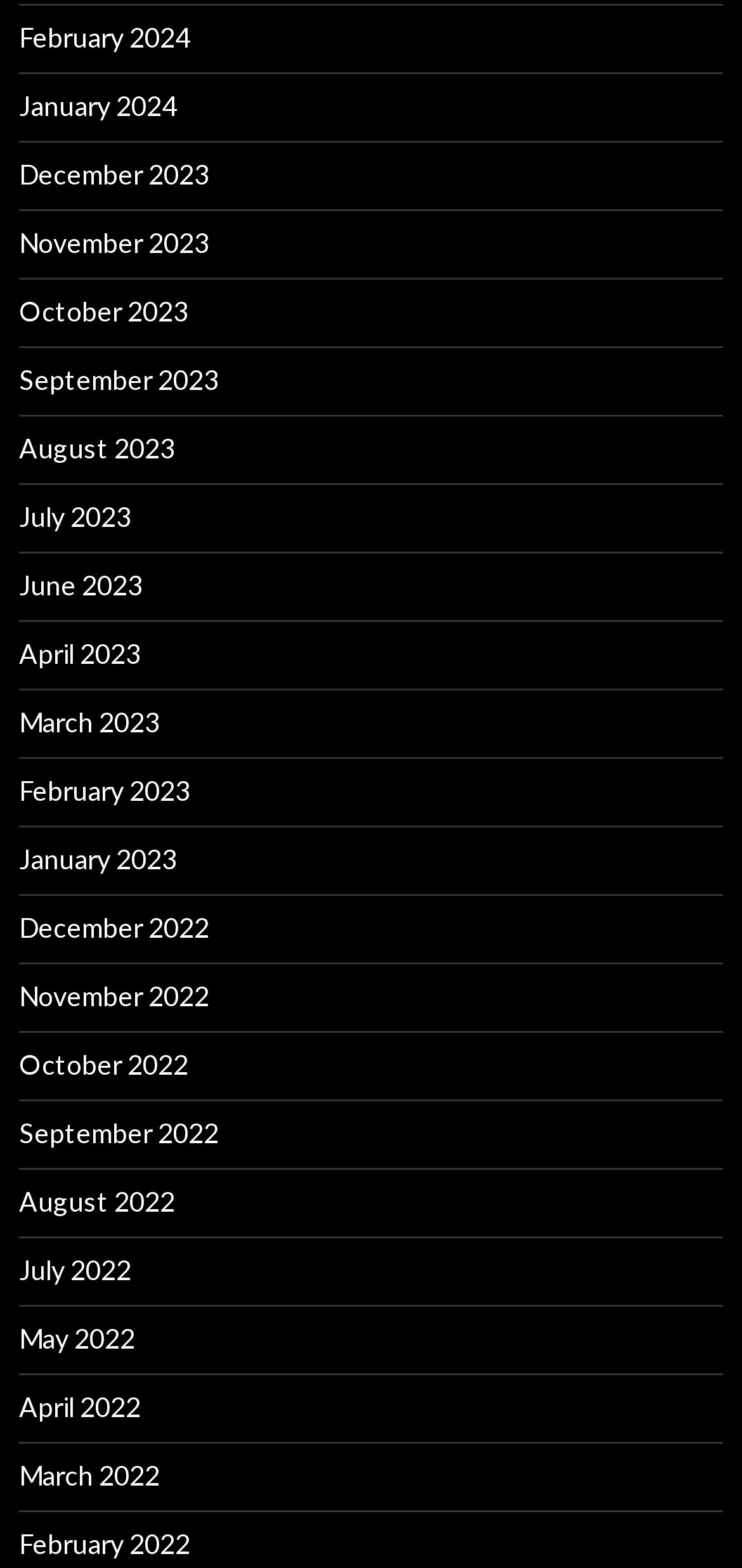Using the format (top-left x, top-left y, bottom-right x, bottom-right y), and given the element description, identify the bounding box coordinates within the screenshot: December 2023

[0.026, 0.101, 0.282, 0.122]